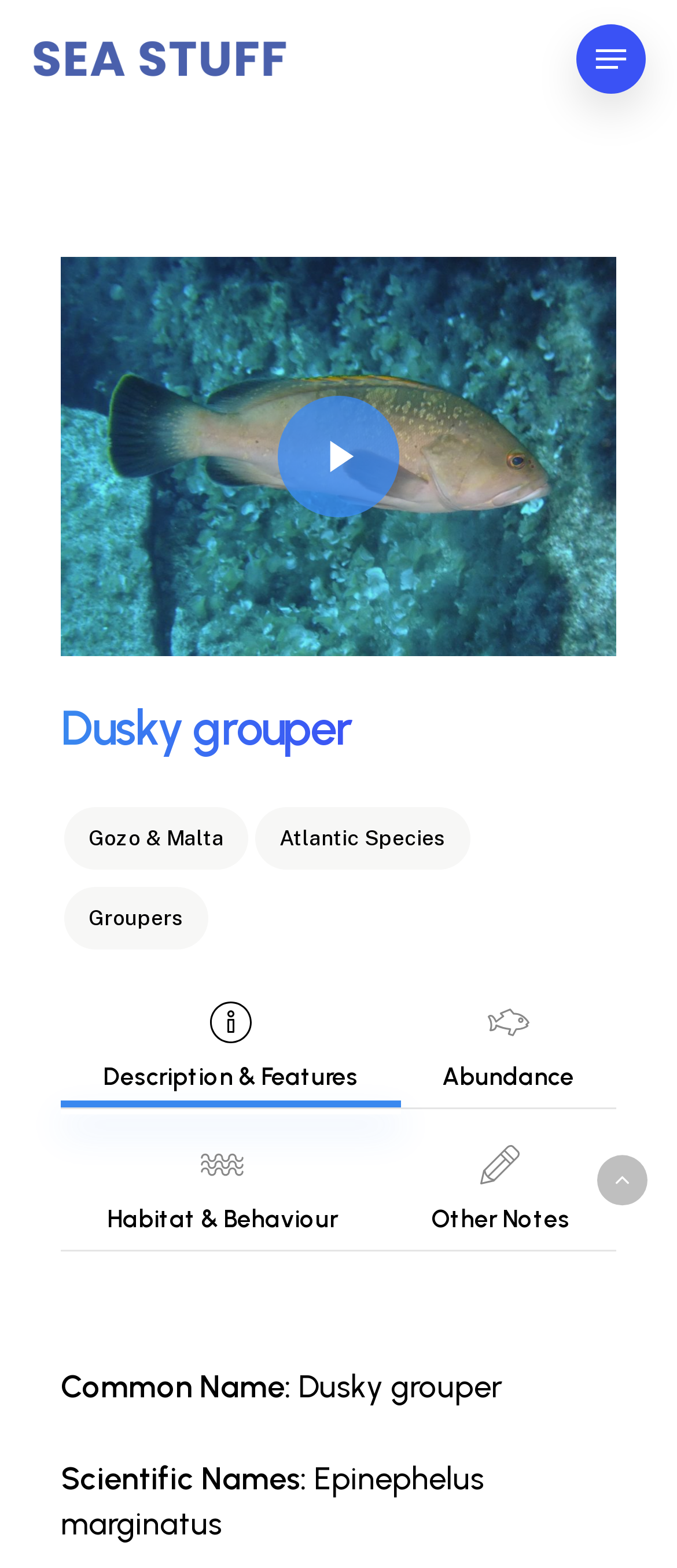Describe all significant elements and features of the webpage.

The webpage is about Groupers, specifically the Dusky grouper, and is part of the "Sea Stuff" website. At the top left, there is a link to "Sea Stuff" accompanied by an image with the same name. On the top right, there is a navigation menu link.

Below the navigation menu, there is a heading that reads "Dusky grouper". Underneath, there are three links: "Gozo & Malta", "Atlantic Species", and "Groupers". These links are aligned horizontally and are positioned near the top of the page.

Further down, there are four links: "Description & Features", "Abundance", "Habitat & Behaviour", and "Other Notes". Each of these links has an accompanying image. The images are positioned to the right of their corresponding links.

Below these links, there are two blocks of text. The first block displays the common name "Dusky grouper", and the second block displays the scientific name "Epinephelus marginatus".

On the left side of the page, there is a large link that spans almost the entire height of the page. This link has a video preview image and a "Play Video" link with a small image.

At the bottom right of the page, there is a link with two icons, but no text.